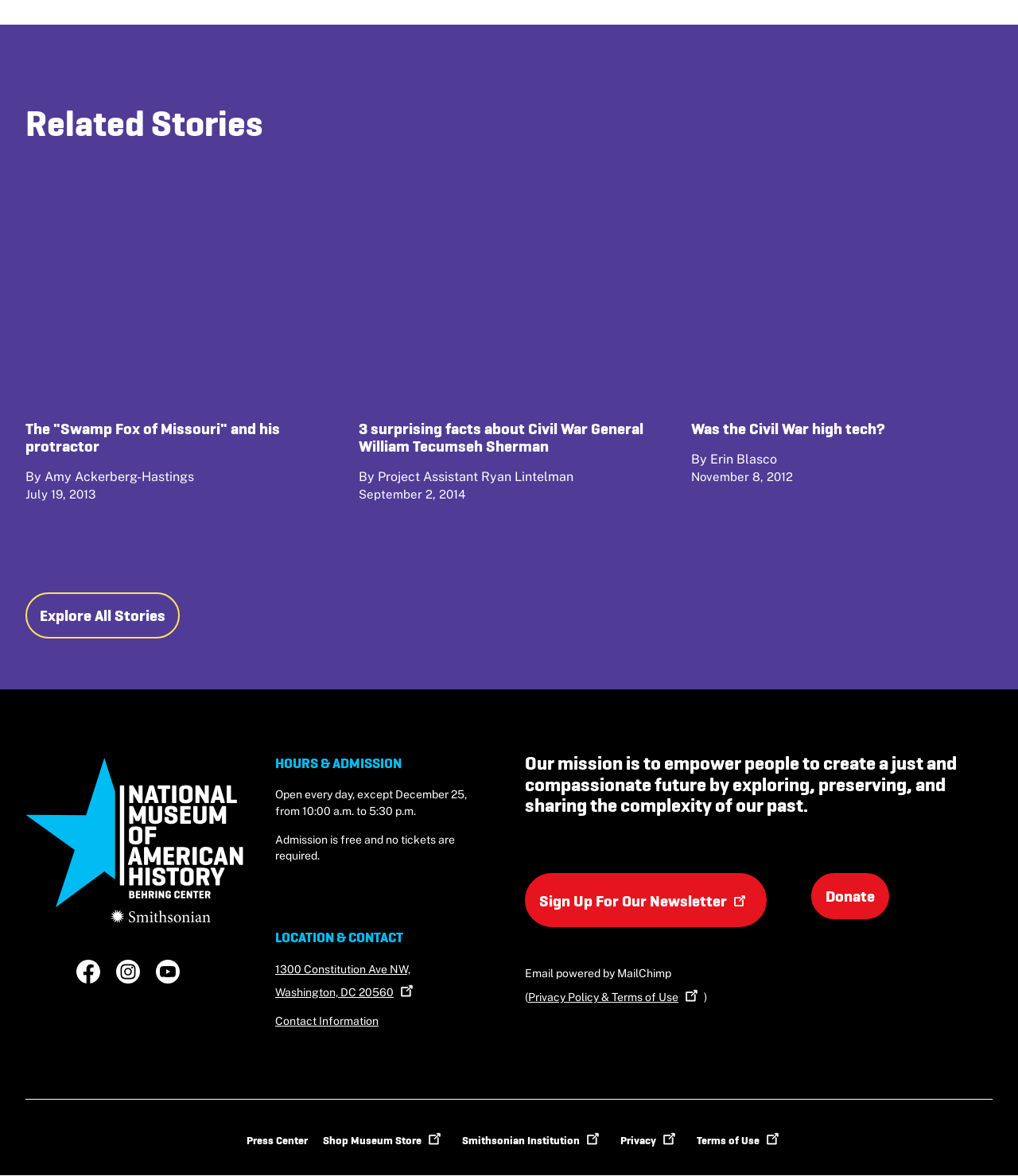Respond to the question with just a single word or phrase: 
What is the date of the third story?

November 8, 2012